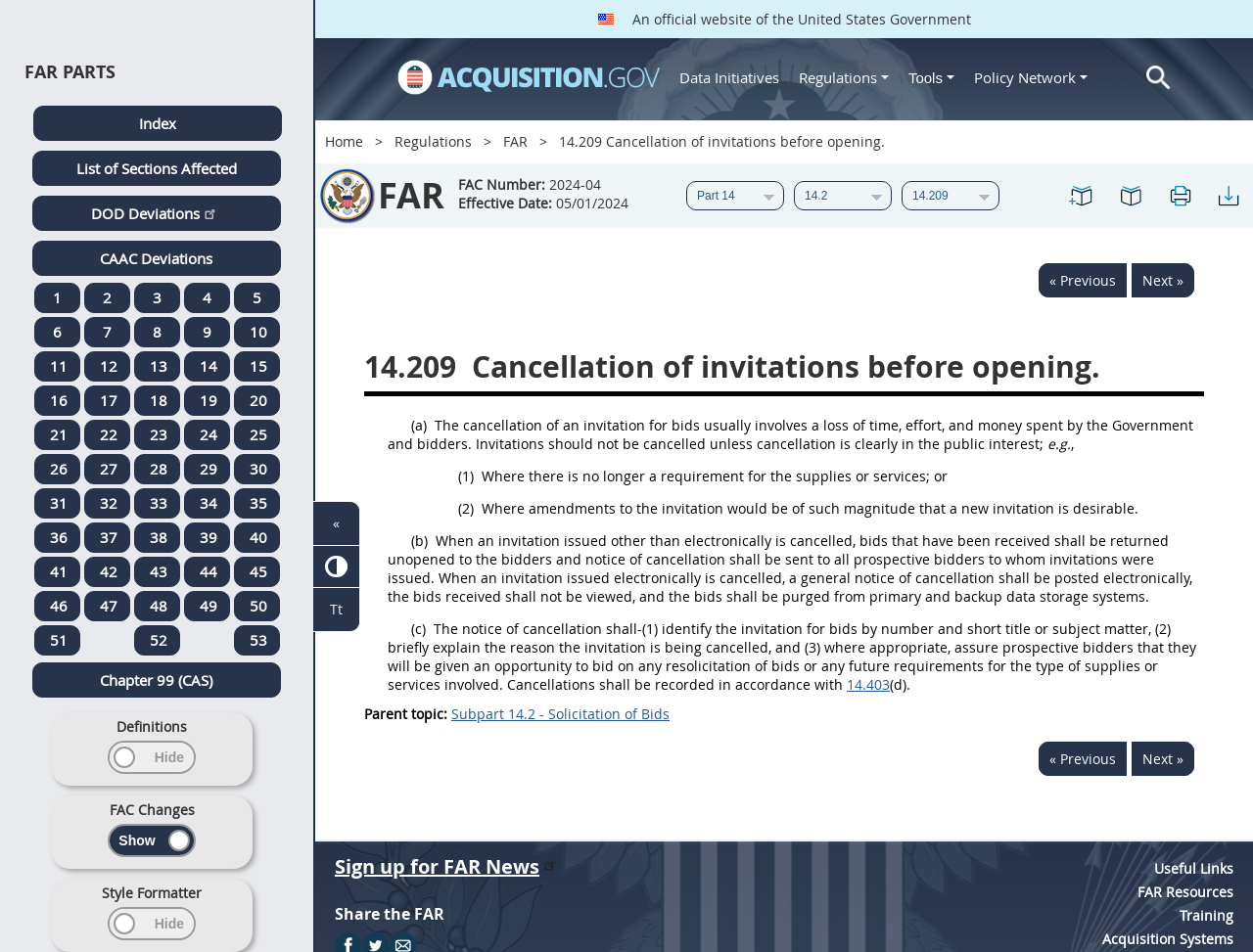What is the effective date?
Please interpret the details in the image and answer the question thoroughly.

The effective date can be found in the section 'FAR' where it is mentioned as 'Effective Date: 05/01/2024'.